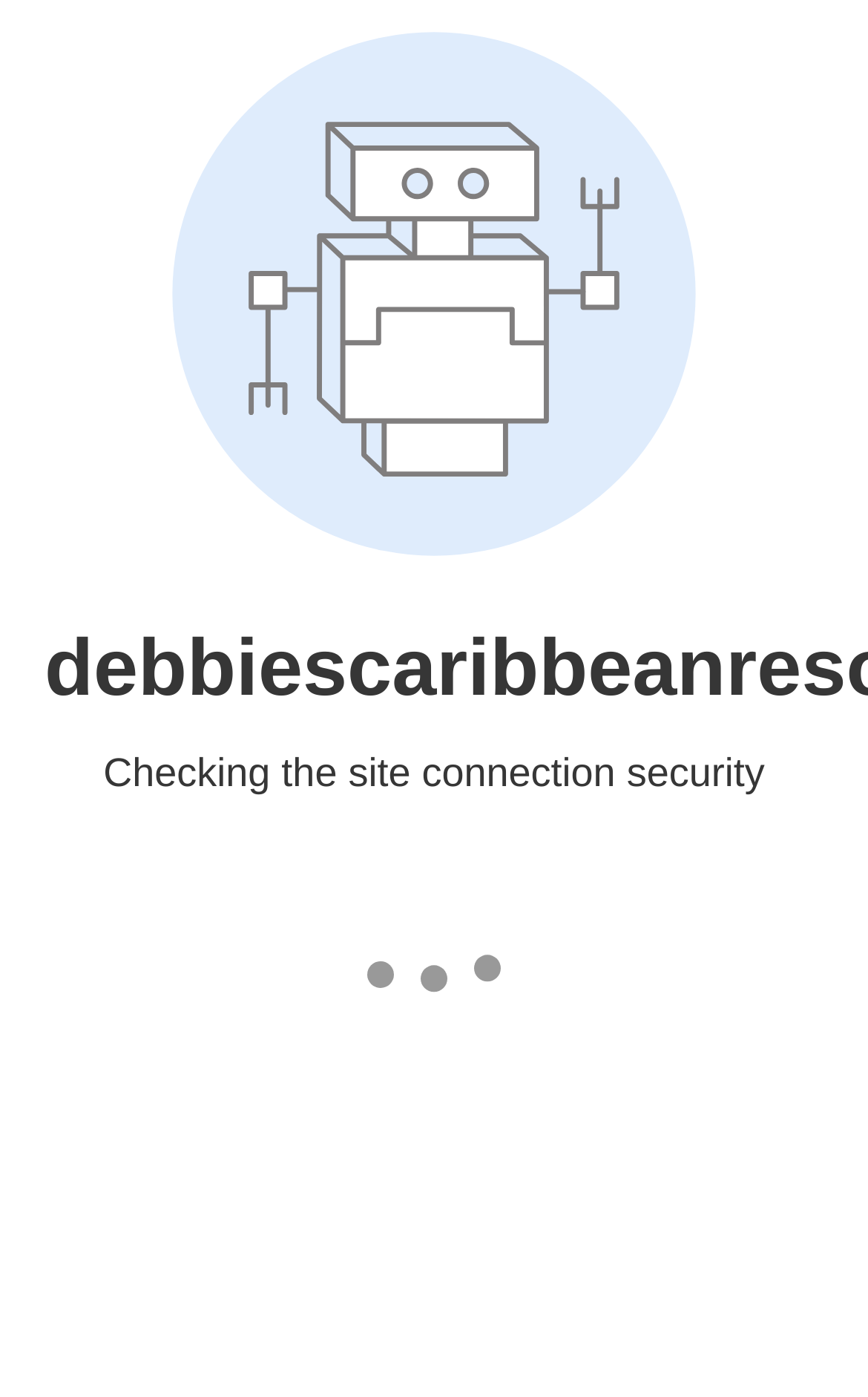What is the name of the resort being reviewed?
From the screenshot, supply a one-word or short-phrase answer.

Riu Guanacaste